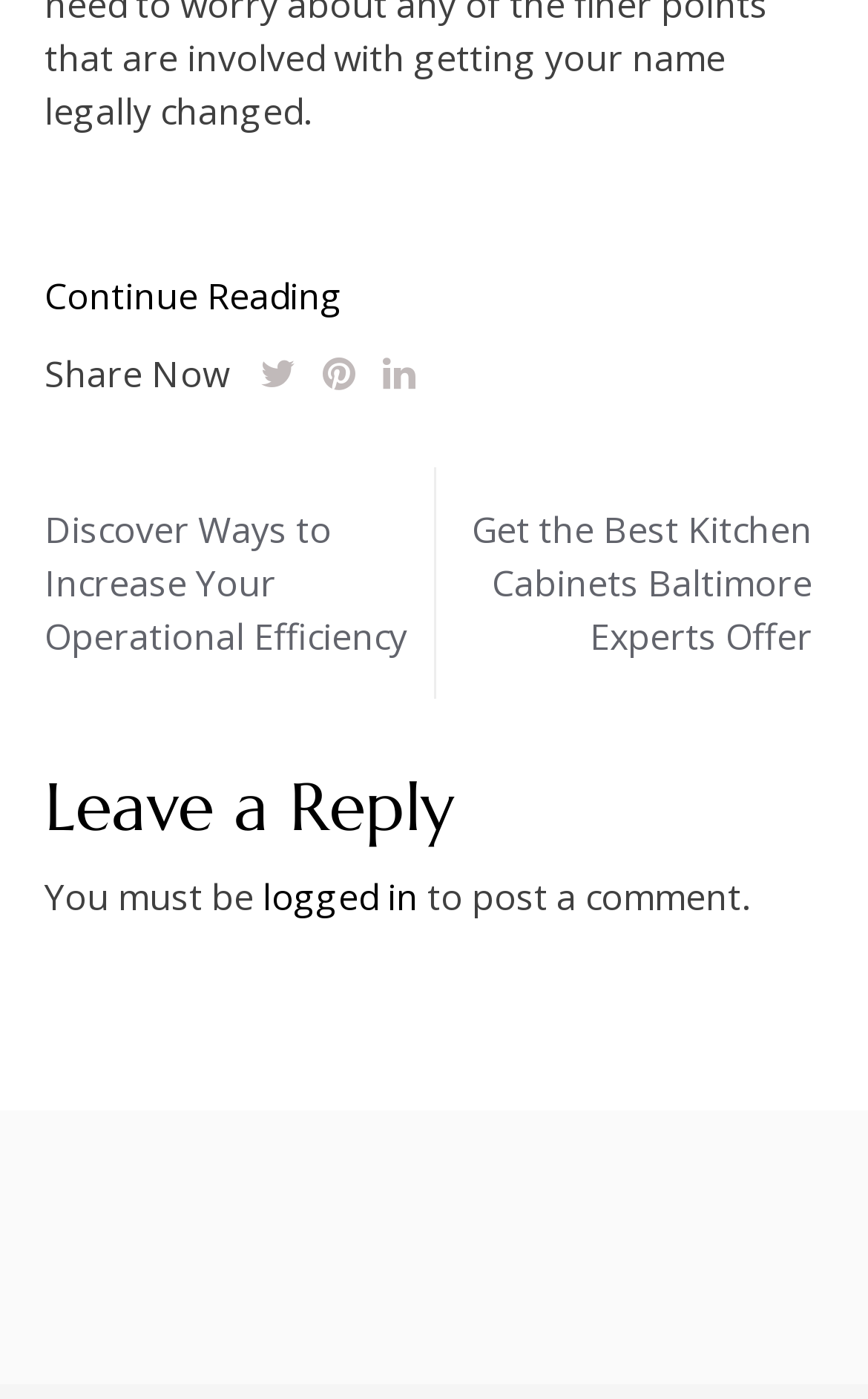Refer to the screenshot and give an in-depth answer to this question: What is the text of the link in the footer?

The footer section contains a link with the text 'Continue Reading', which suggests that users can click on it to continue reading the content.